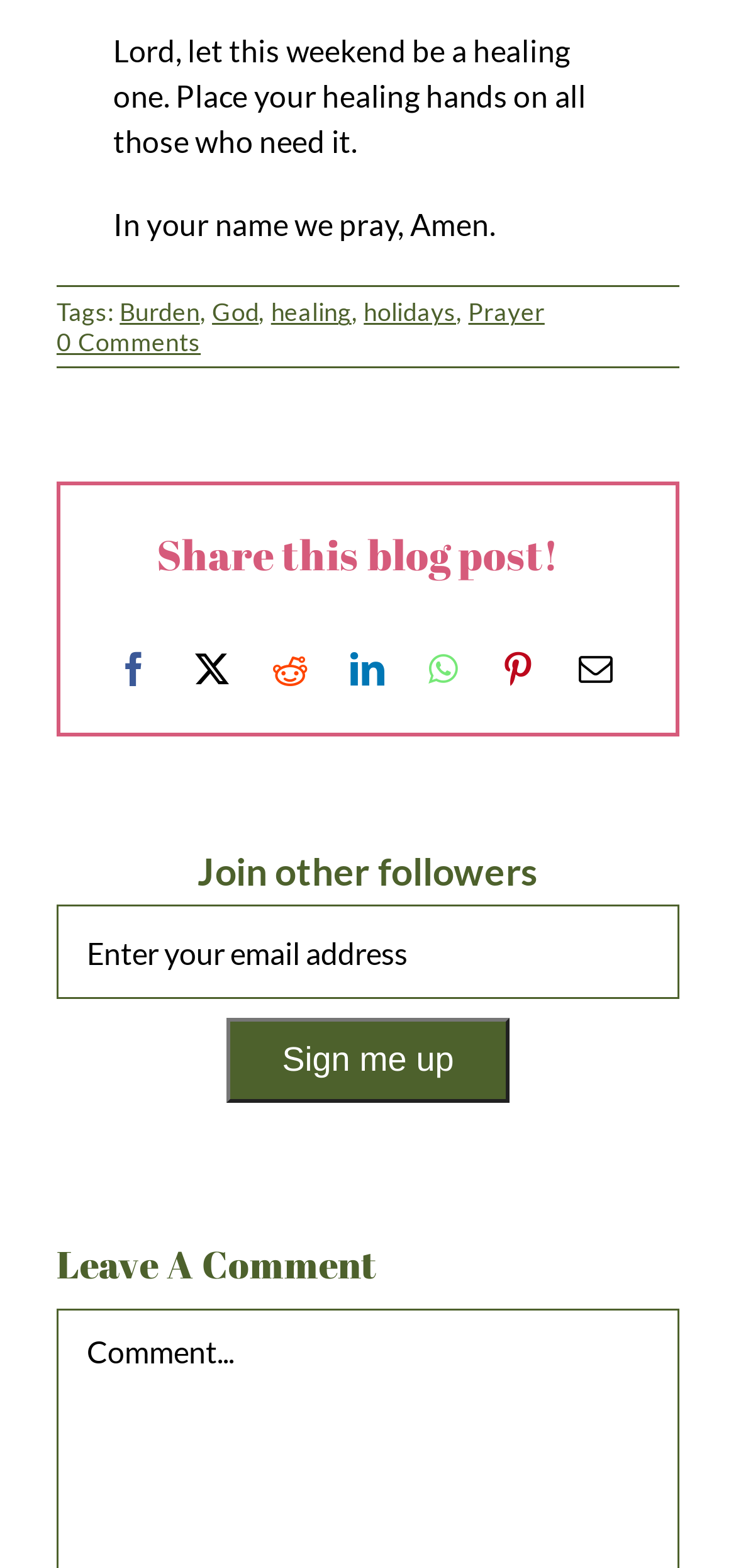Analyze the image and deliver a detailed answer to the question: What is the first line of the prayer?

The first line of the prayer is 'Lord, let this weekend be a healing one.' which is located at the top of the webpage, indicated by the StaticText element with bounding box coordinates [0.154, 0.021, 0.796, 0.102]